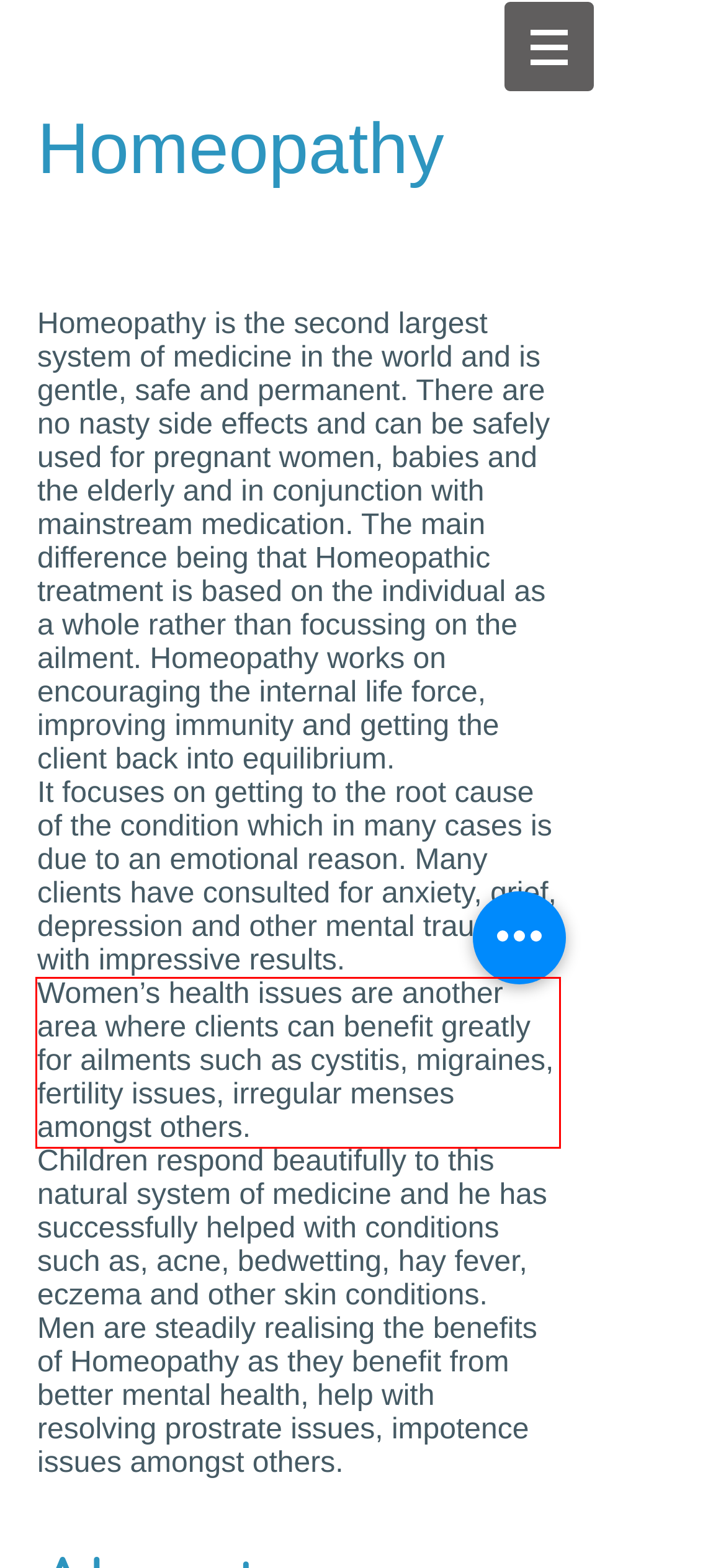From the given screenshot of a webpage, identify the red bounding box and extract the text content within it.

Women’s health issues are another area where clients can benefit greatly for ailments such as cystitis, migraines, fertility issues, irregular menses amongst others.